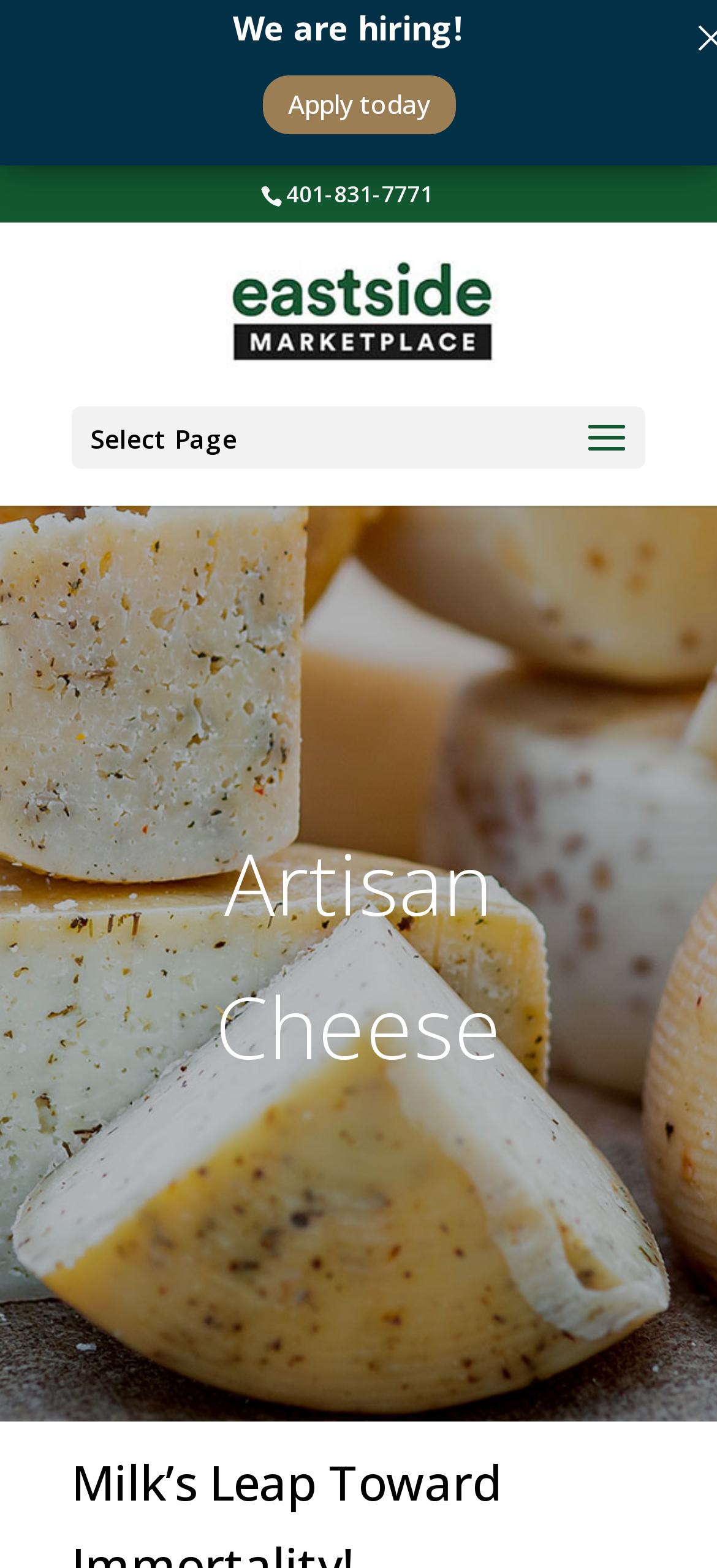How can I apply for a job? Please answer the question using a single word or phrase based on the image.

Apply today